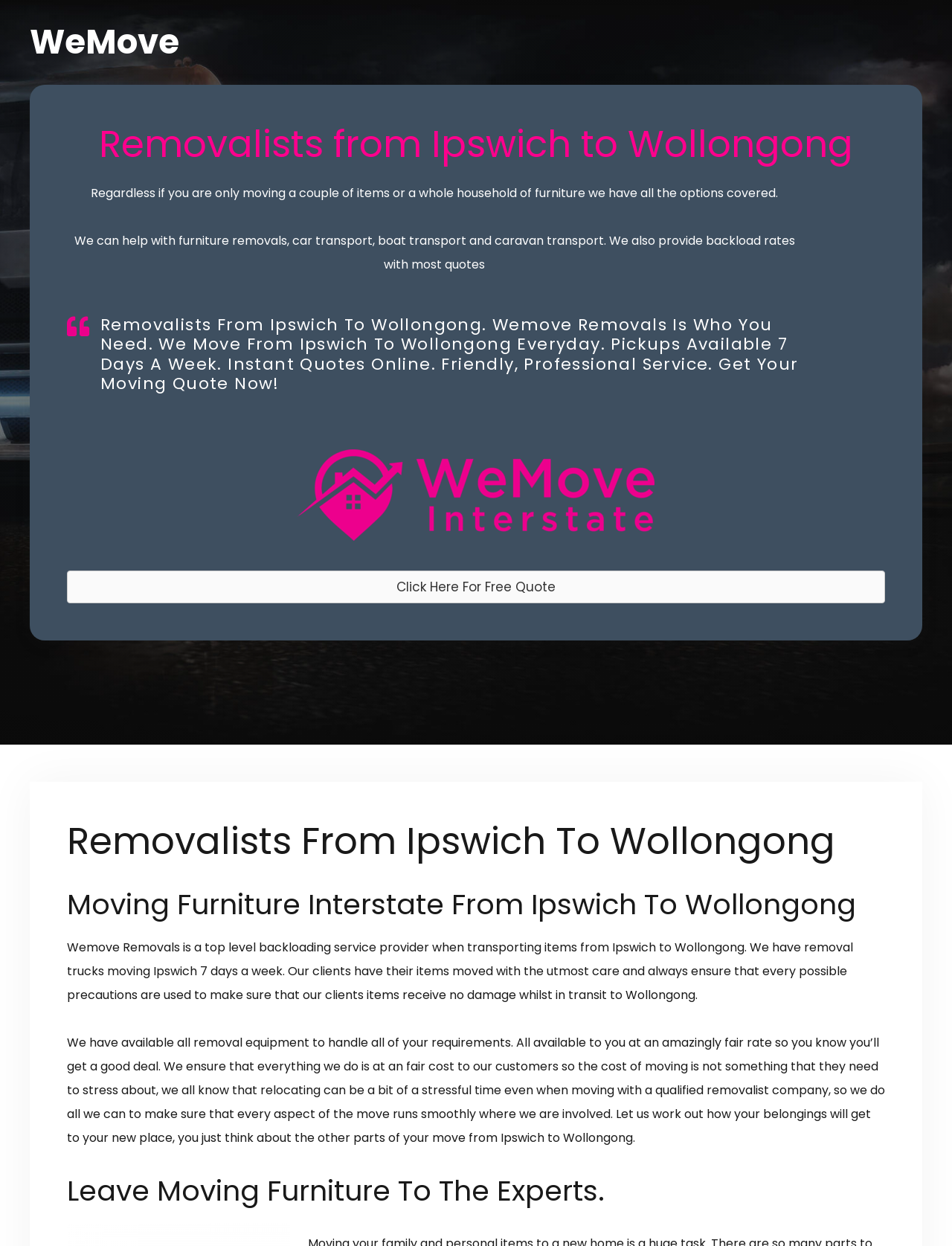Convey a detailed summary of the webpage, mentioning all key elements.

The webpage is about Wemove Removals, a company that provides removal services from Ipswich to Wollongong. At the top of the page, there is a banner with the company's name, "WeMove", and a heading that reads "Removalists from Ipswich to Wollongong". Below this, there is a brief description of the company's services, stating that they can help with furniture removals, car transport, boat transport, and caravan transport.

To the right of this description, there is a table with a heading that summarizes the company's services, including daily pickups, instant quotes online, and friendly, professional service. This heading is also a link to get a moving quote.

Below this table, there is an image of the Wemove Logo. Further down, there is a link to "Click Here For Free Quote". This link is followed by a series of headings and paragraphs that provide more information about the company's services, including their backloading service, removal equipment, and commitment to fair pricing.

The page has a total of 5 headings, 4 static text elements, 3 links, 1 image, and 1 layout table. The elements are arranged in a hierarchical structure, with the banner and company name at the top, followed by the description and table, and then the image and links below. The headings and paragraphs are arranged in a logical order, with the most important information at the top and more detailed information further down the page.